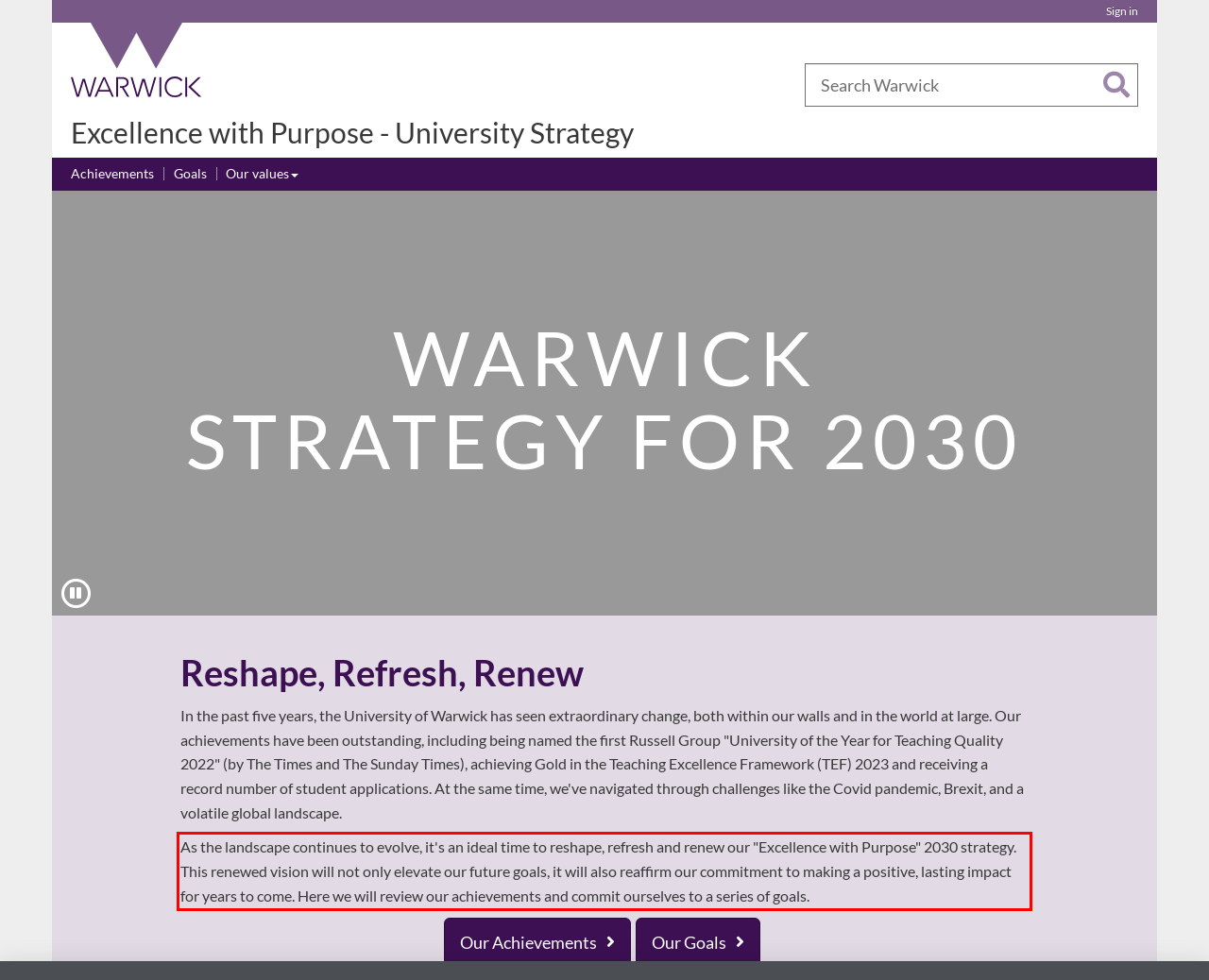Given a webpage screenshot, locate the red bounding box and extract the text content found inside it.

As the landscape continues to evolve, it's an ideal time to reshape, refresh and renew our "Excellence with Purpose" 2030 strategy. This renewed vision will not only elevate our future goals, it will also reaffirm our commitment to making a positive, lasting impact for years to come. Here we will review our achievements and commit ourselves to a series of goals.